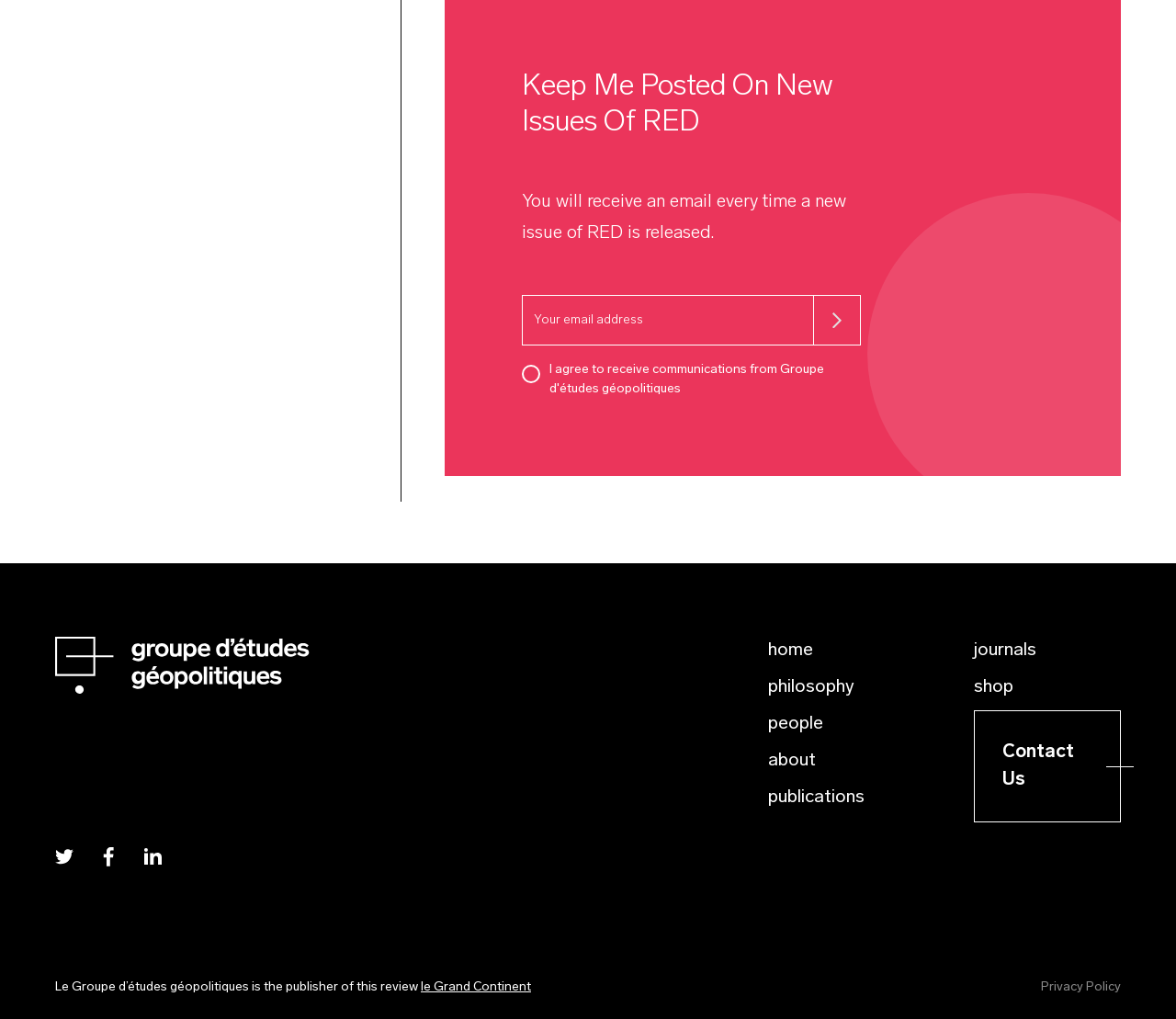Bounding box coordinates are given in the format (top-left x, top-left y, bottom-right x, bottom-right y). All values should be floating point numbers between 0 and 1. Provide the bounding box coordinate for the UI element described as: Privacy Policy

[0.885, 0.963, 0.953, 0.976]